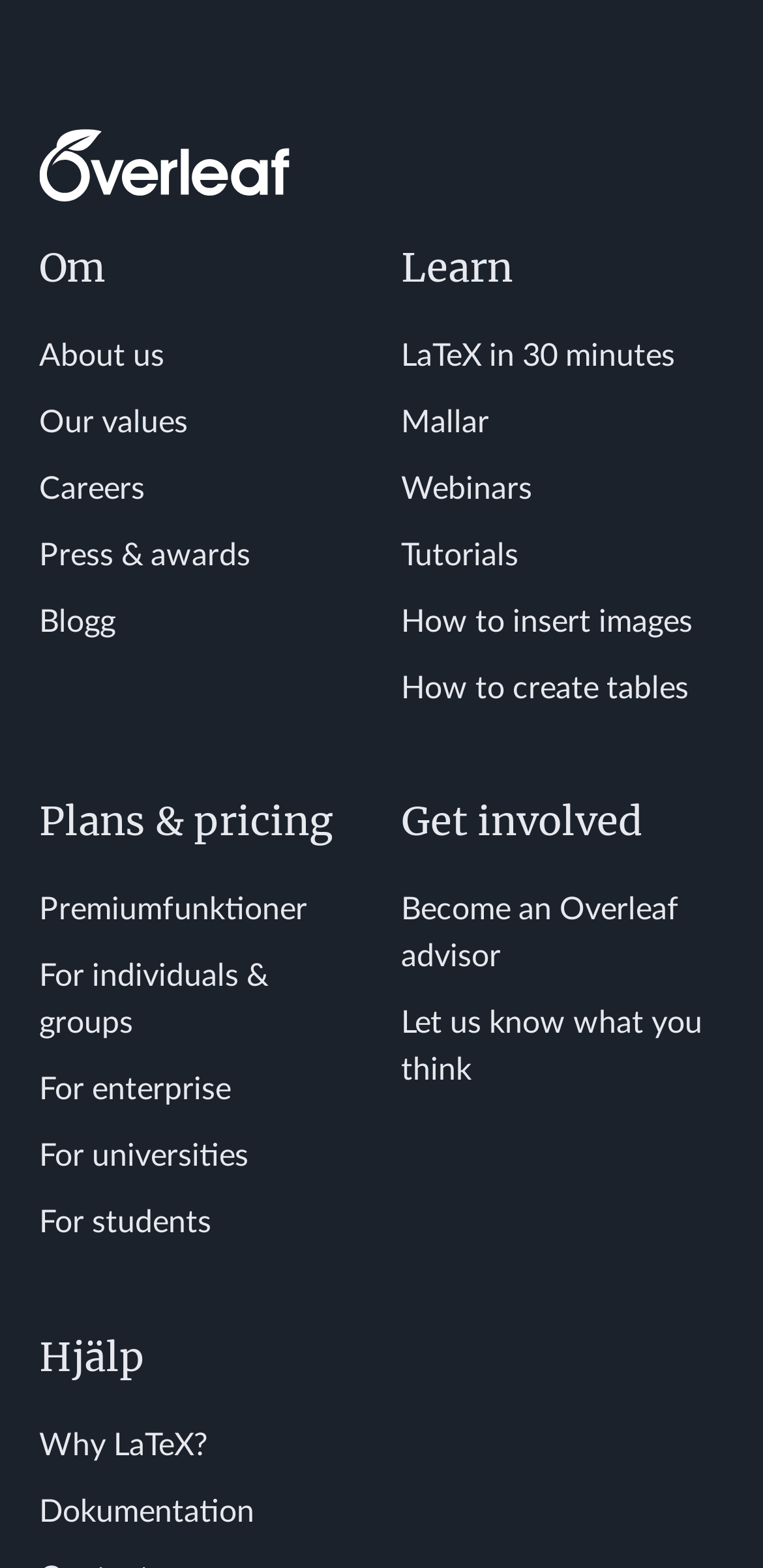How many links are under 'Learn'?
Please answer the question as detailed as possible based on the image.

I counted the number of links under the 'Learn' heading, which are 'LaTeX in 30 minutes', 'Mallar', 'Webinars', 'Tutorials', 'How to insert images', and 'How to create tables'.